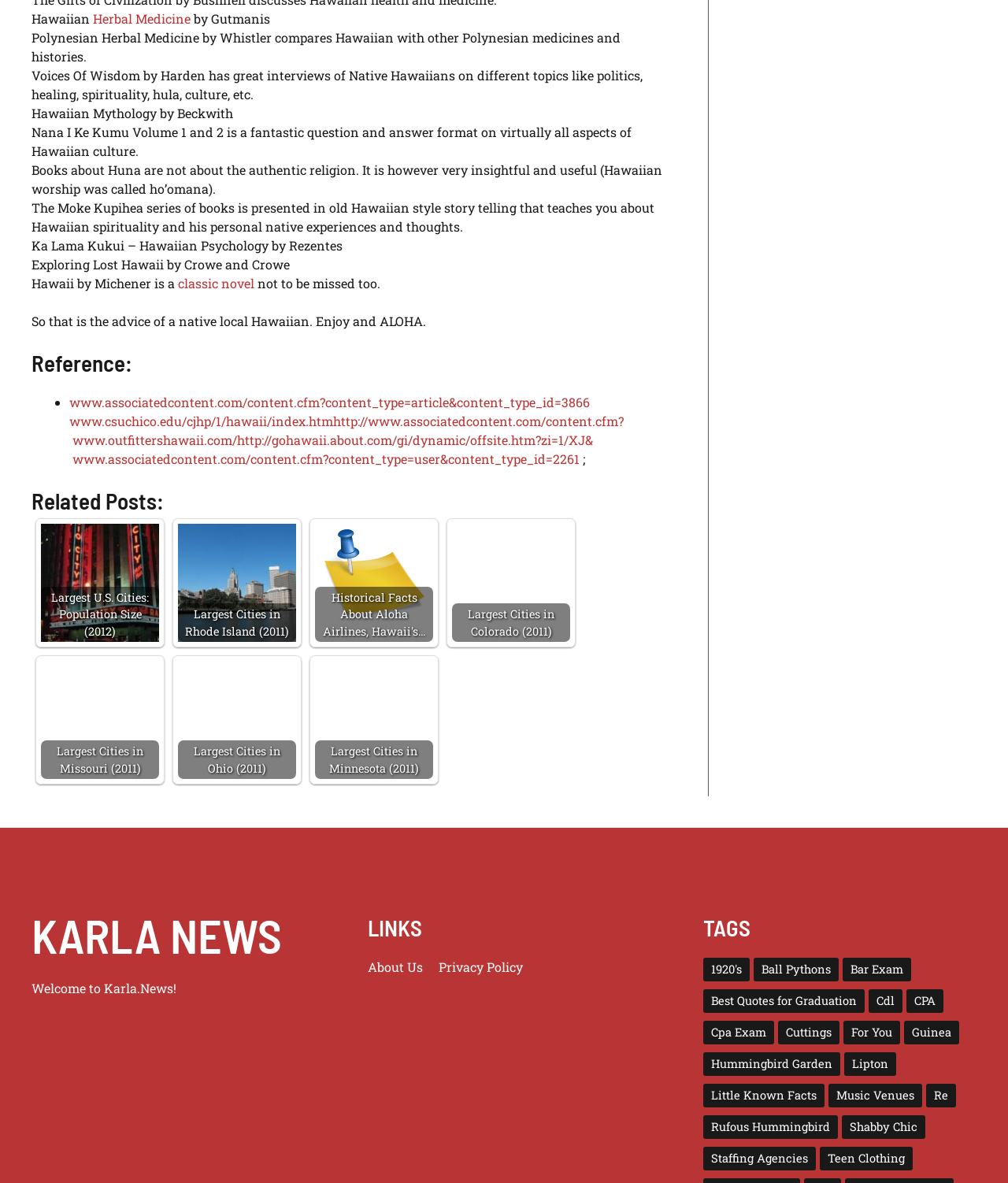Using a single word or phrase, answer the following question: 
How many links are there in the 'Related Posts' section?

5